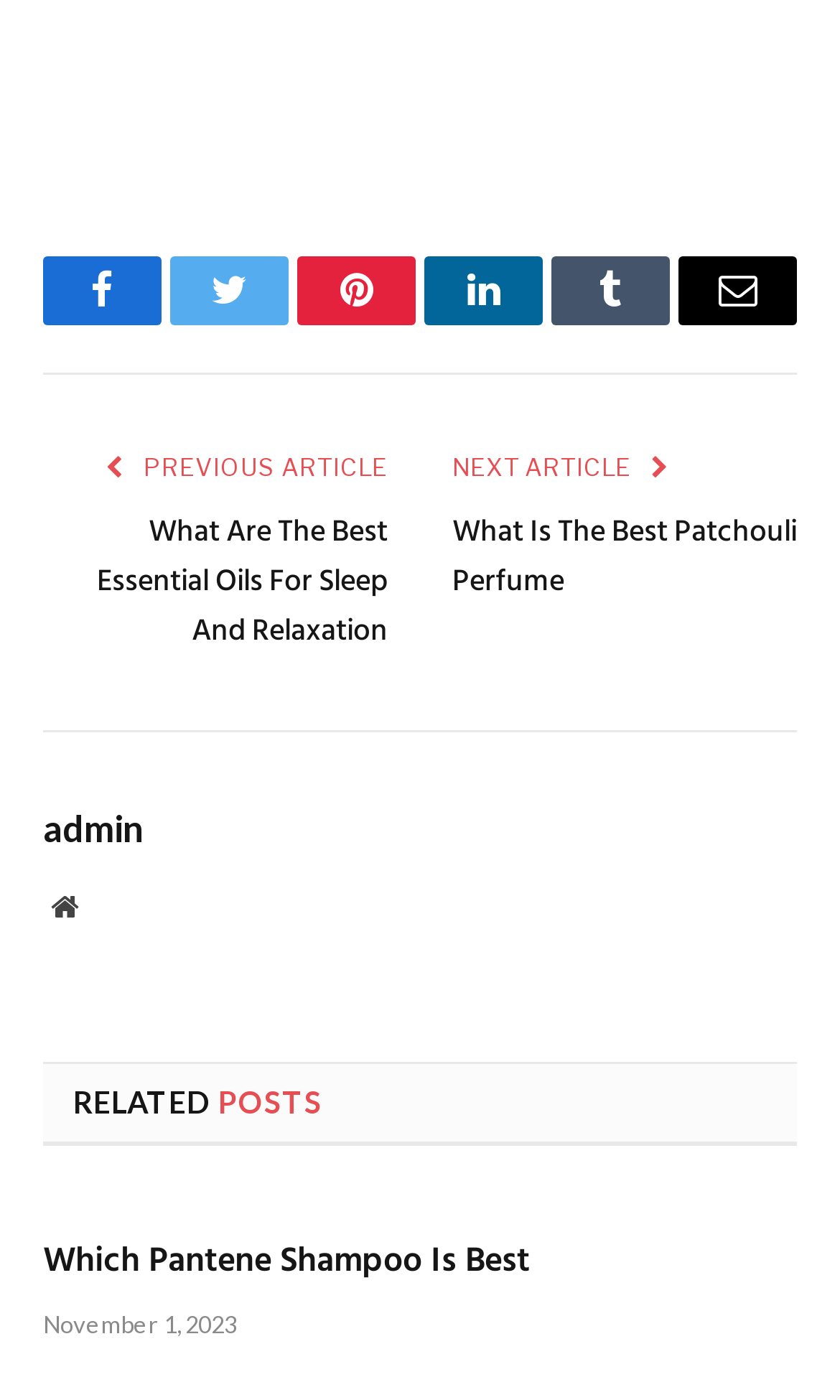Give a short answer using one word or phrase for the question:
What is the category of the related posts?

Product reviews